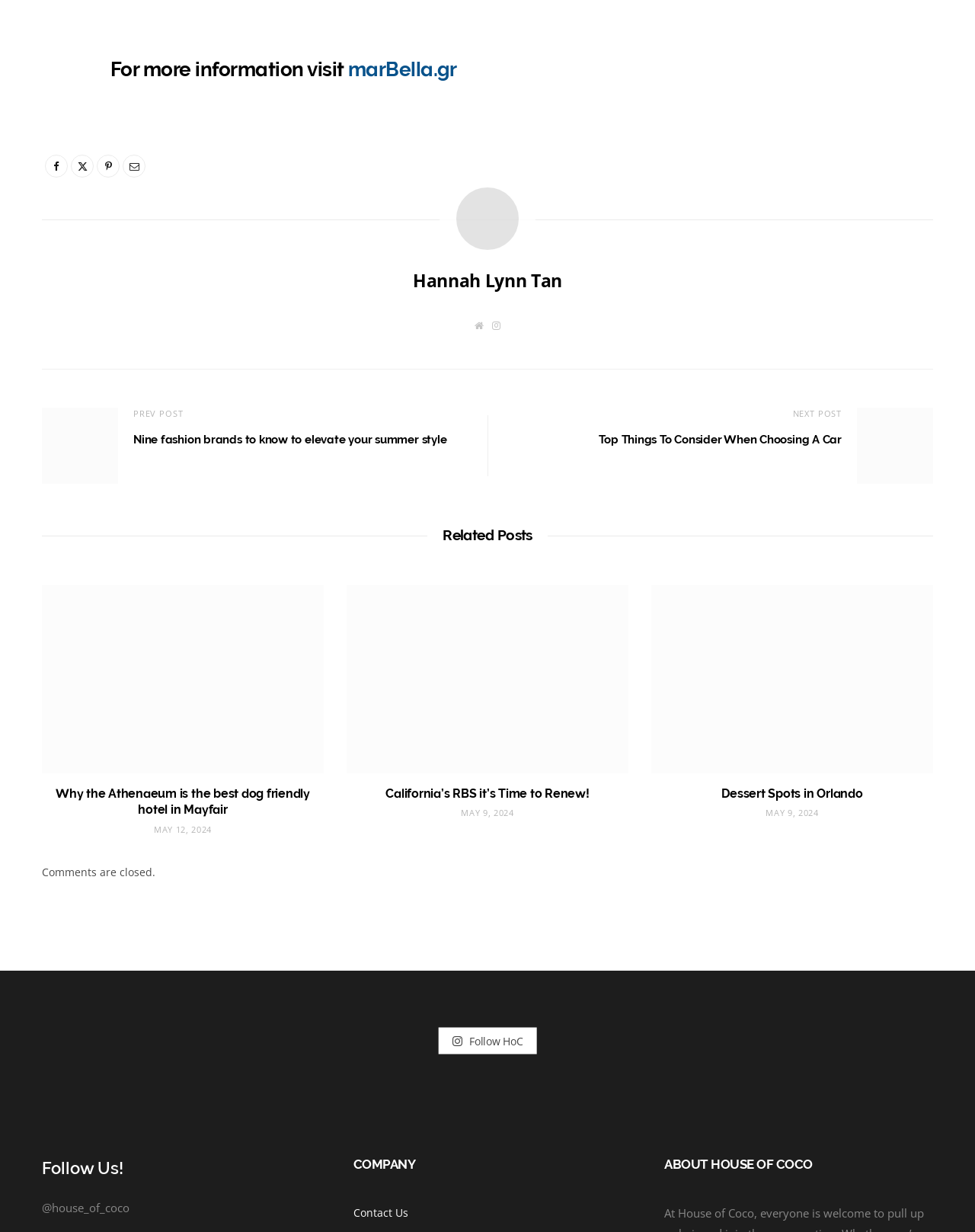Provide the bounding box coordinates, formatted as (top-left x, top-left y, bottom-right x, bottom-right y), with all values being floating point numbers between 0 and 1. Identify the bounding box of the UI element that matches the description: Picture Credits

None